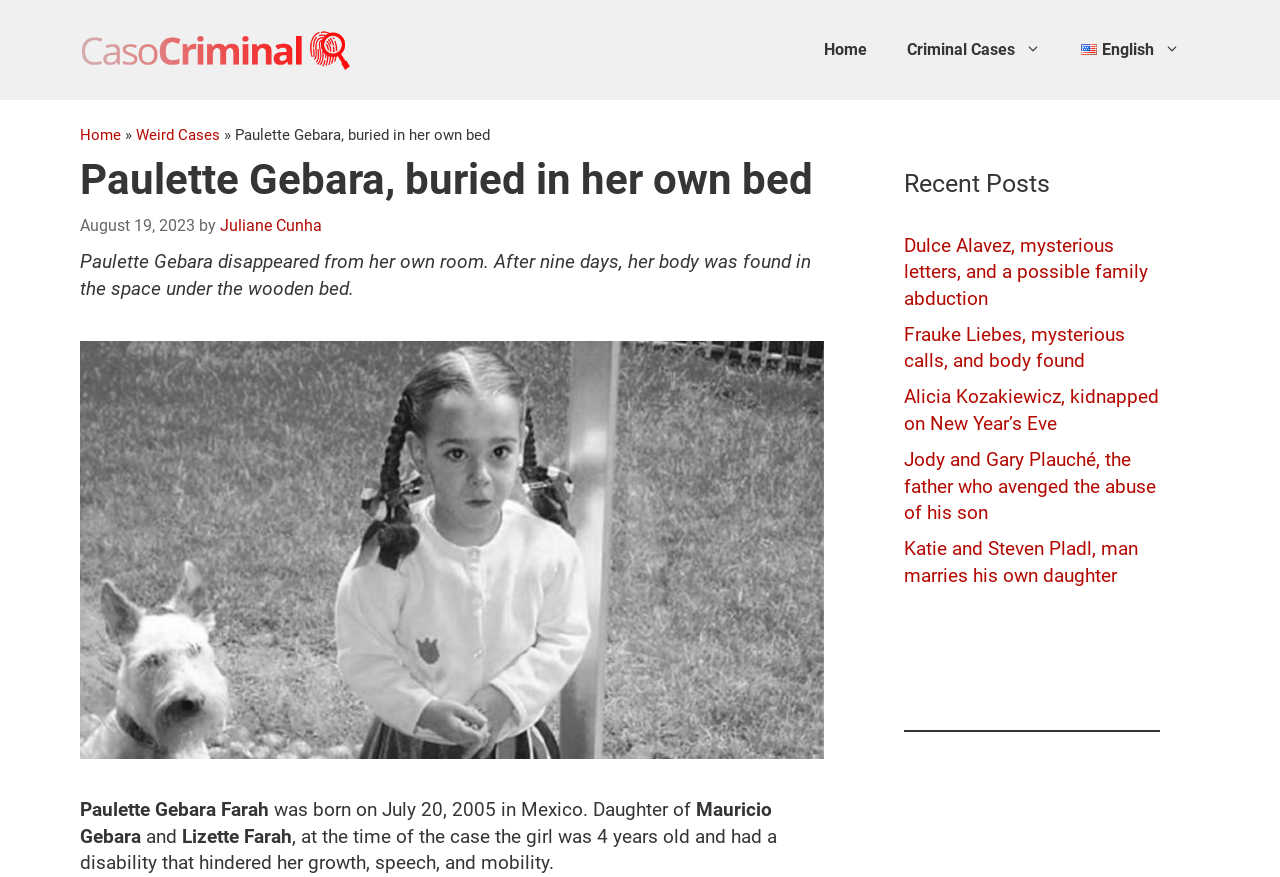How old was Paulette Gebara when she disappeared?
By examining the image, provide a one-word or phrase answer.

4 years old